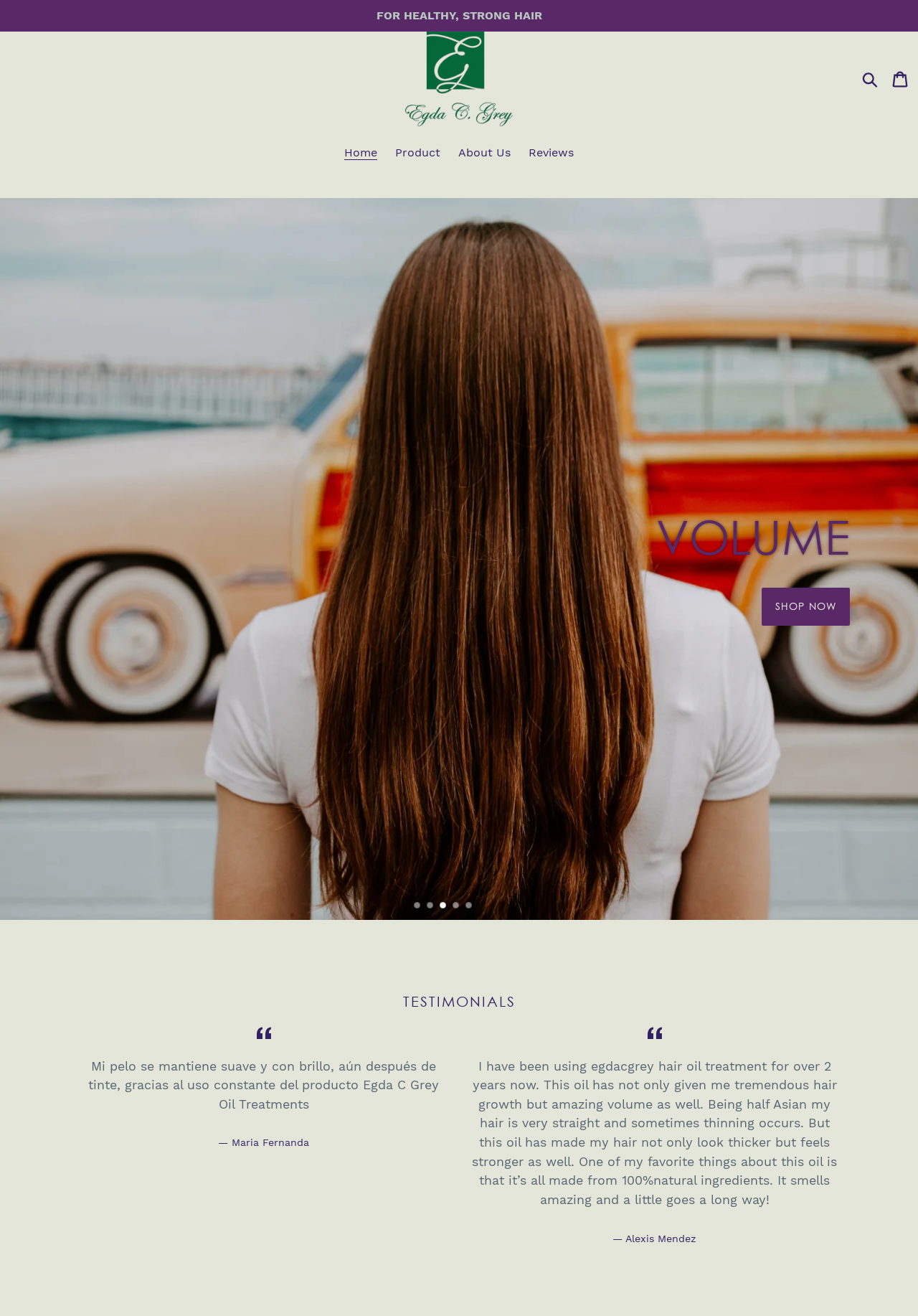Based on the element description alt="Egda C Grey", identify the bounding box of the UI element in the given webpage screenshot. The coordinates should be in the format (top-left x, top-left y, bottom-right x, bottom-right y) and must be between 0 and 1.

[0.441, 0.024, 0.559, 0.096]